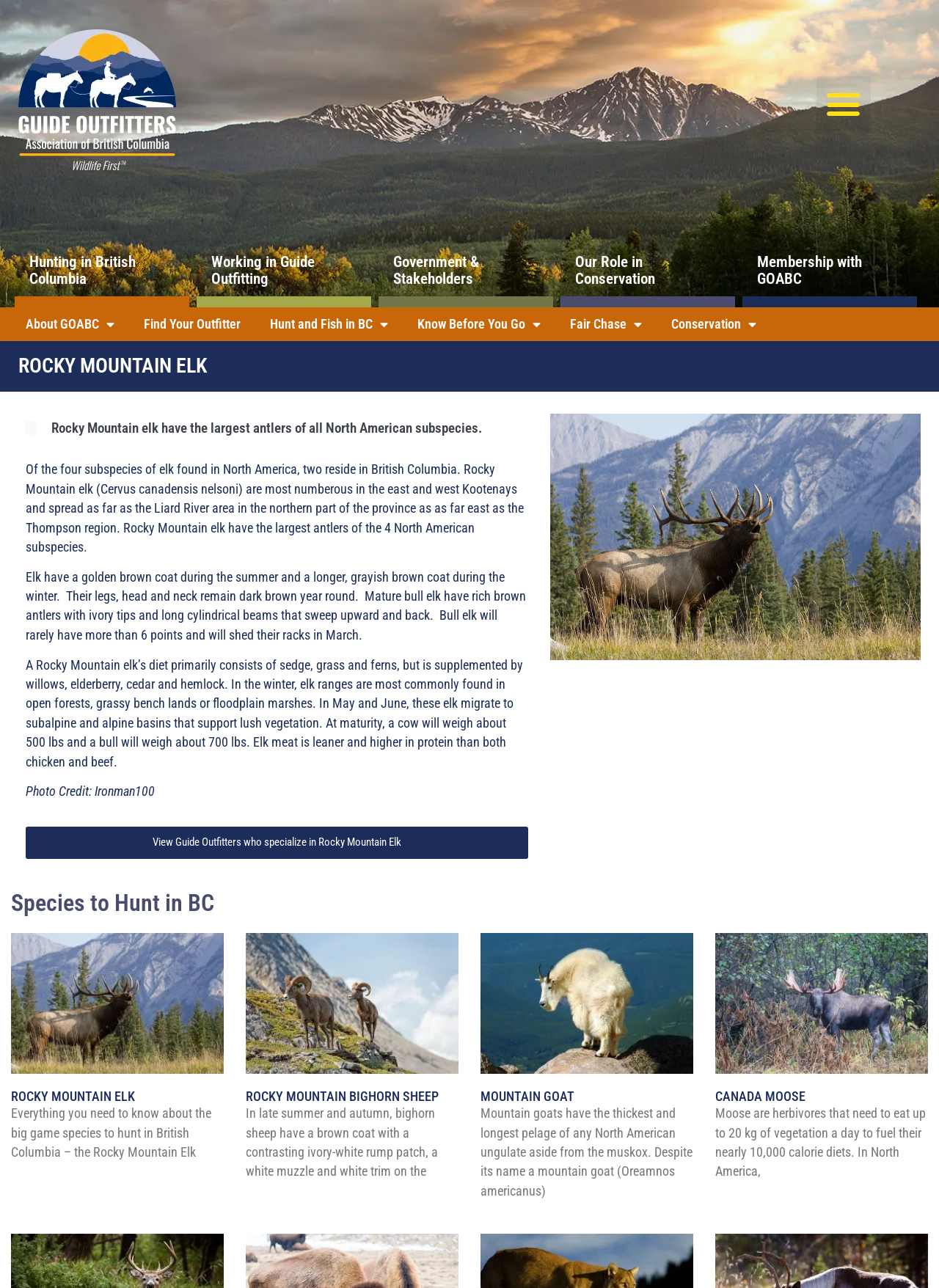Find the bounding box coordinates for the area that must be clicked to perform this action: "Click the 'Menu Toggle' button".

[0.87, 0.059, 0.927, 0.101]